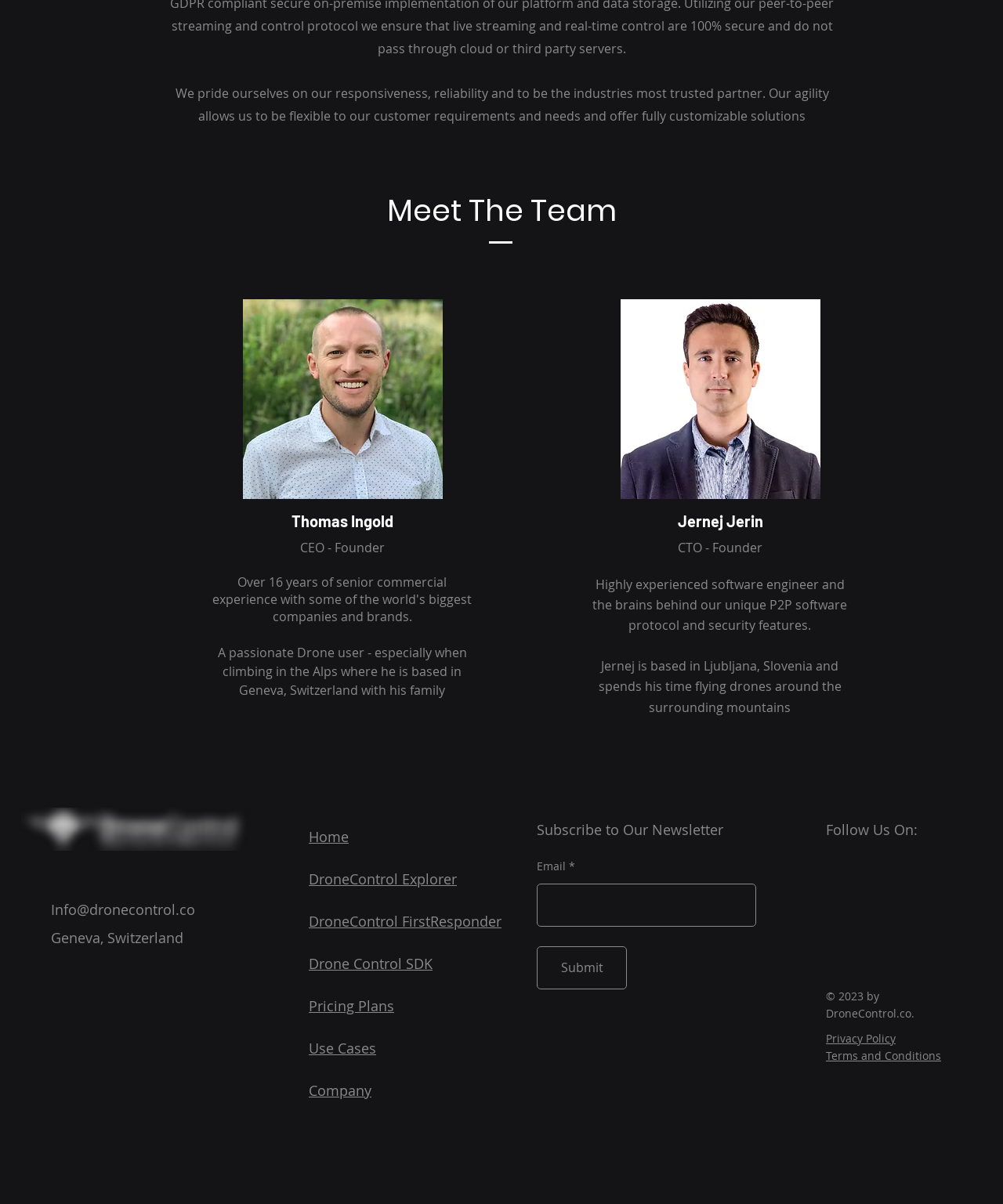From the webpage screenshot, predict the bounding box of the UI element that matches this description: "Terms and Conditions".

[0.823, 0.87, 0.938, 0.883]